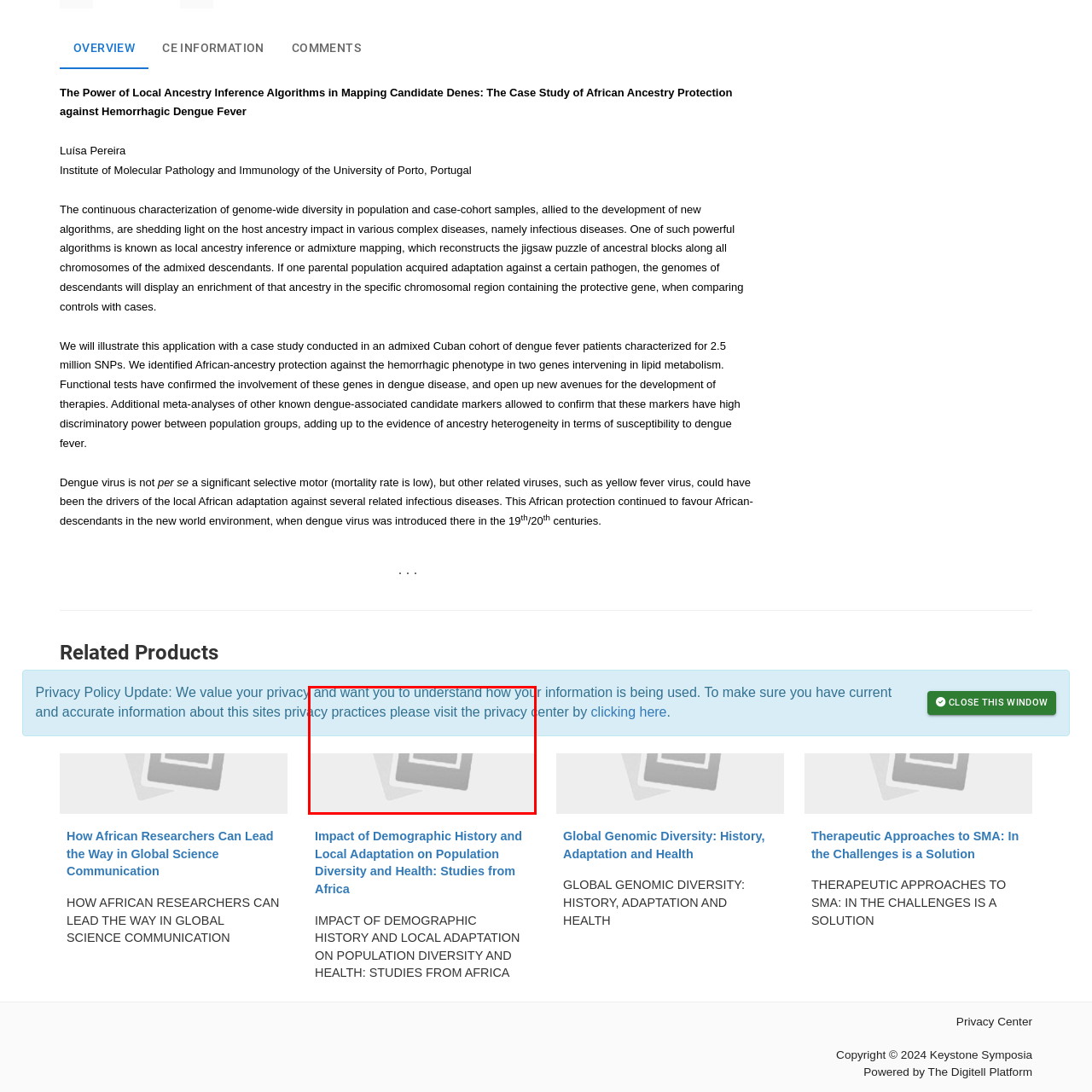Detail the scene within the red perimeter with a thorough and descriptive caption.

The image serves as a thumbnail for the article titled "Impact of Demographic History and Local Adaptation on Population Diversity and Health: Studies from Africa." This article delves into the intricate relationships between demographic history, local environmental adaptations, and their effects on the health and genetic diversity of populations in Africa. It emphasizes the need for understanding these factors to improve health outcomes and inform public health strategies. The visual representation, likely featuring elements related to demographic studies or health themes, underscores the importance of research in this vital area.